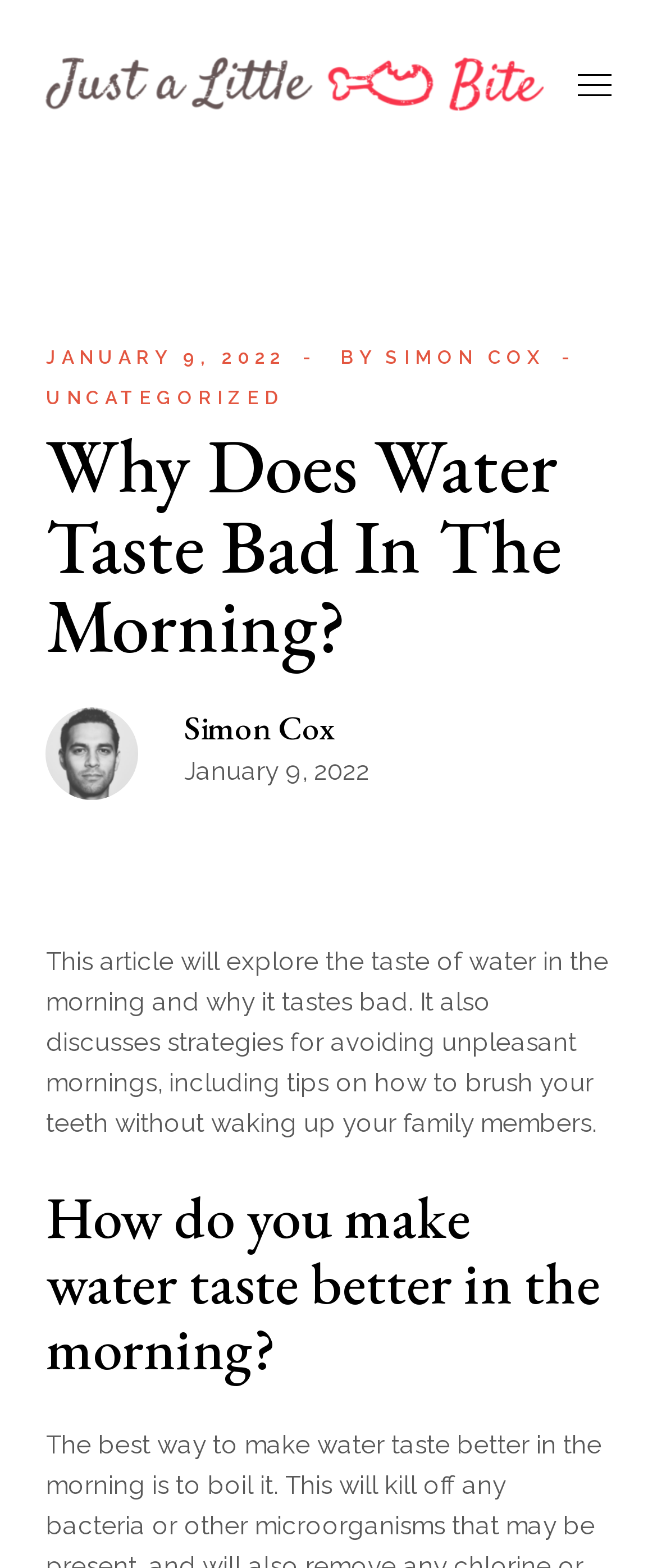What is the subtopic of the article?
Refer to the screenshot and respond with a concise word or phrase.

Making water taste better